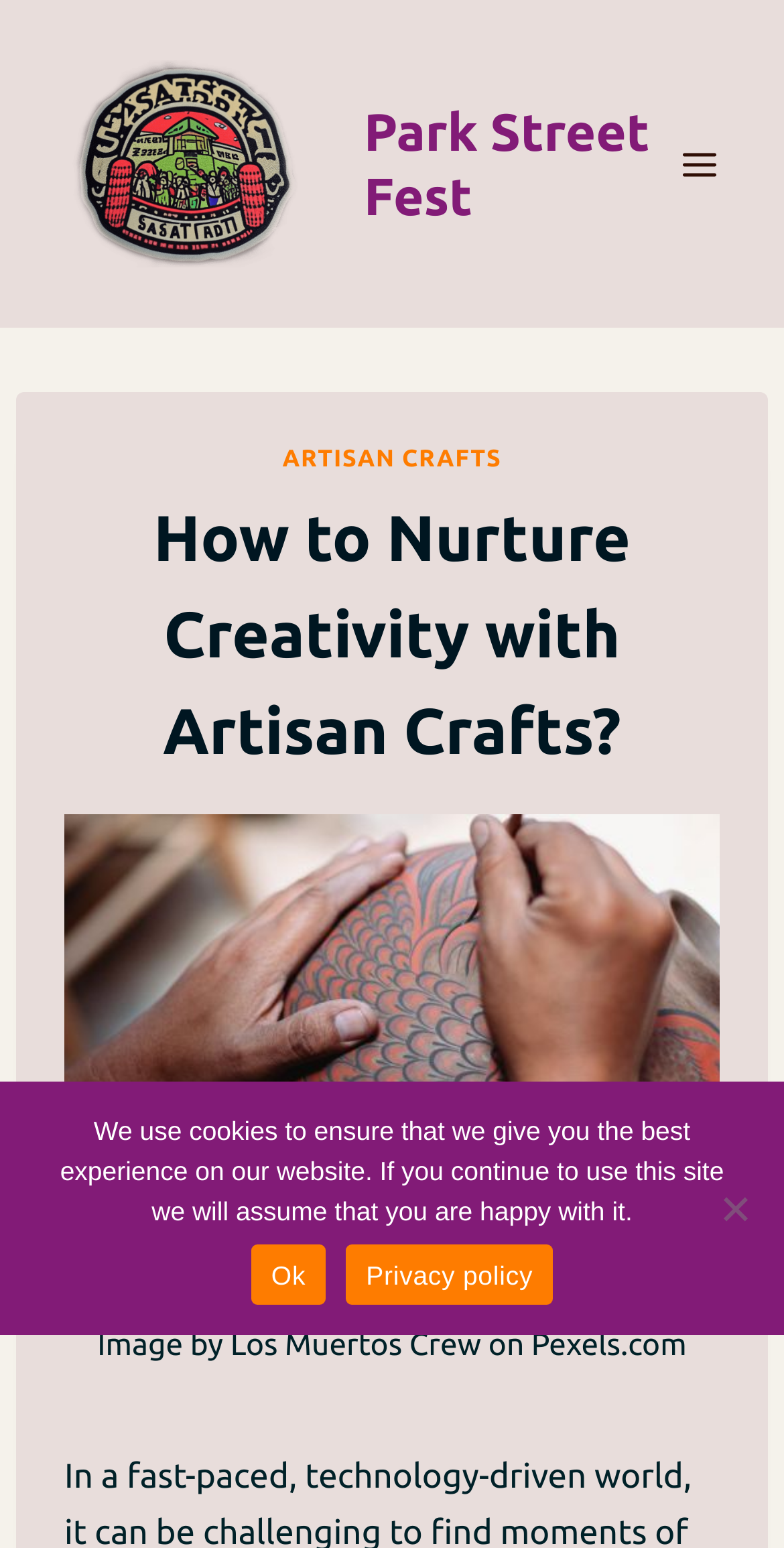What is the purpose of the cookie notice?
Please provide a comprehensive answer based on the contents of the image.

The purpose of the cookie notice can be inferred from the text 'We use cookies to ensure that we give you the best experience on our website. If you continue to use this site we will assume that you are happy with it.' which is located in the dialog box at the bottom of the webpage.